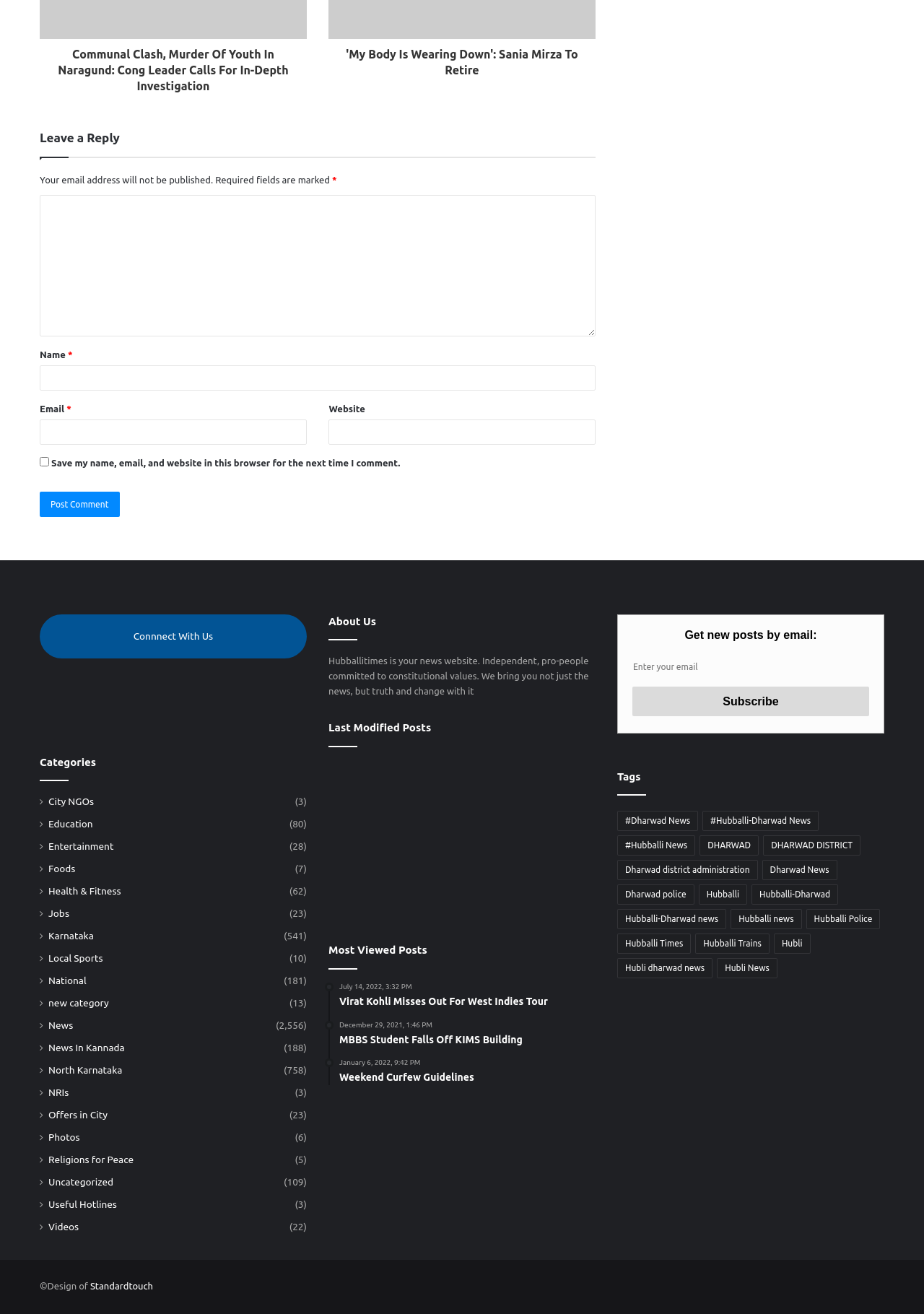Determine the bounding box coordinates for the region that must be clicked to execute the following instruction: "Leave a comment".

[0.043, 0.099, 0.645, 0.12]